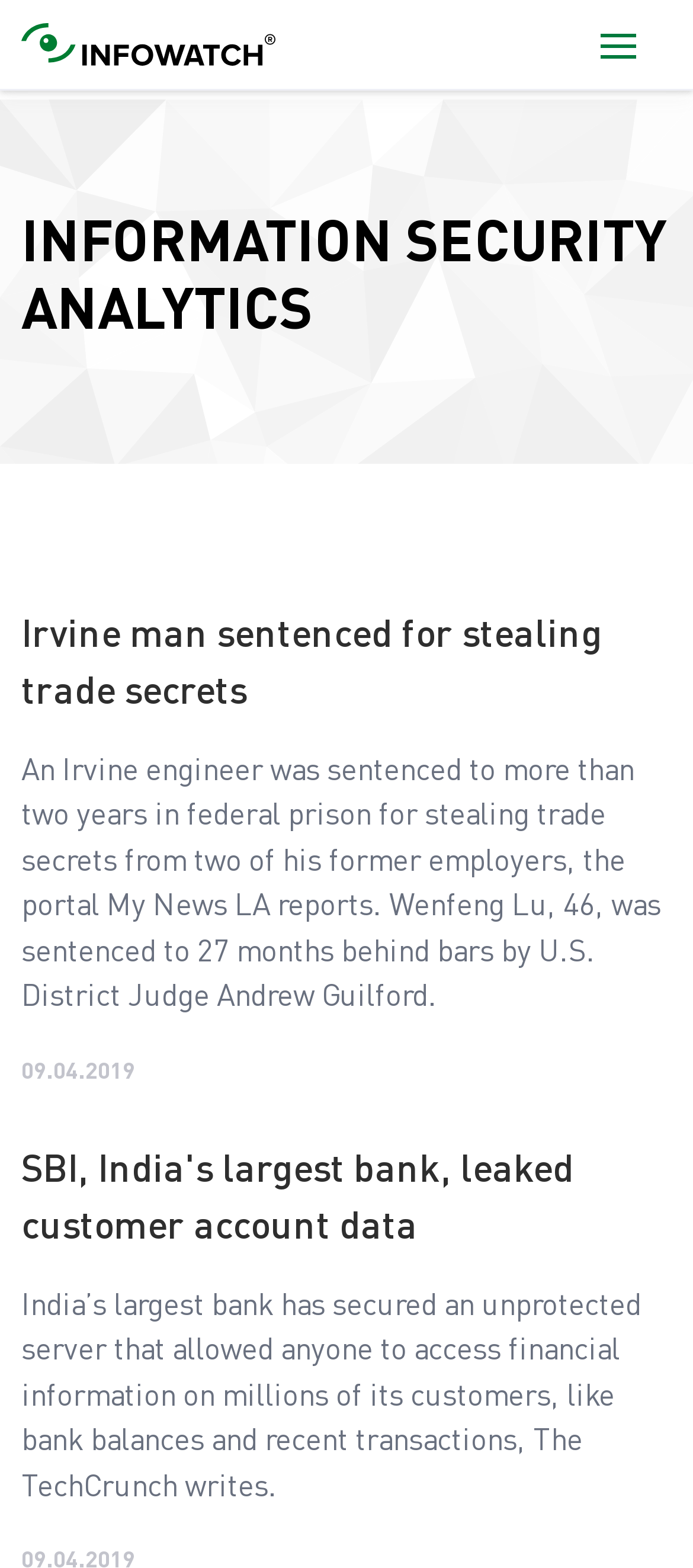What is the name of the portal mentioned in the first news article?
Using the image, provide a concise answer in one word or a short phrase.

My News LA